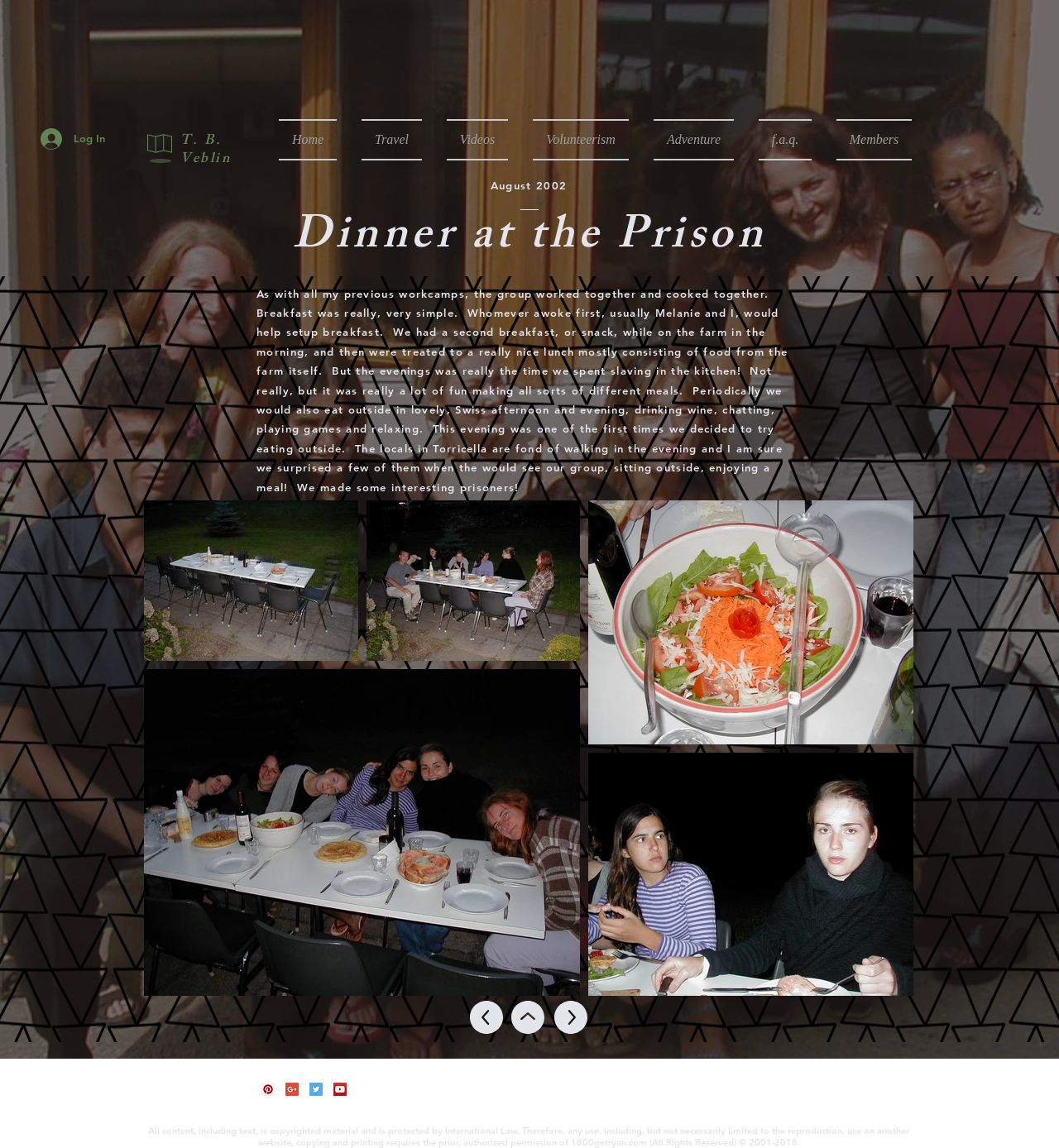Show the bounding box coordinates of the region that should be clicked to follow the instruction: "Navigate to the Volunteerism page."

[0.491, 0.104, 0.605, 0.14]